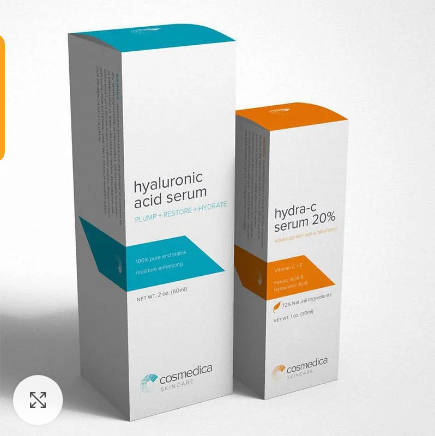Offer a detailed narrative of the scene shown in the image.

The image showcases two elegantly designed serum boxes, representing products from Cosmedica Skincare. The larger box on the left is labeled "hyaluronic acid serum," emphasizing its benefits with the tagline "PLUMP + RESTORE + HYDRATE." It highlights that the serum is 100% pure and suitable for all skin types. The smaller box to the right features "hydra-c serum 20%," promoting its Vitamin C content alongside hyaluronic acid. This box also indicates the serum's role in skin hydration and rejuvenation. The clean, modern design with a white background and vibrant accents in blue and orange effectively conveys a sense of freshness and luxury, appealing to consumers seeking high-quality skincare solutions.